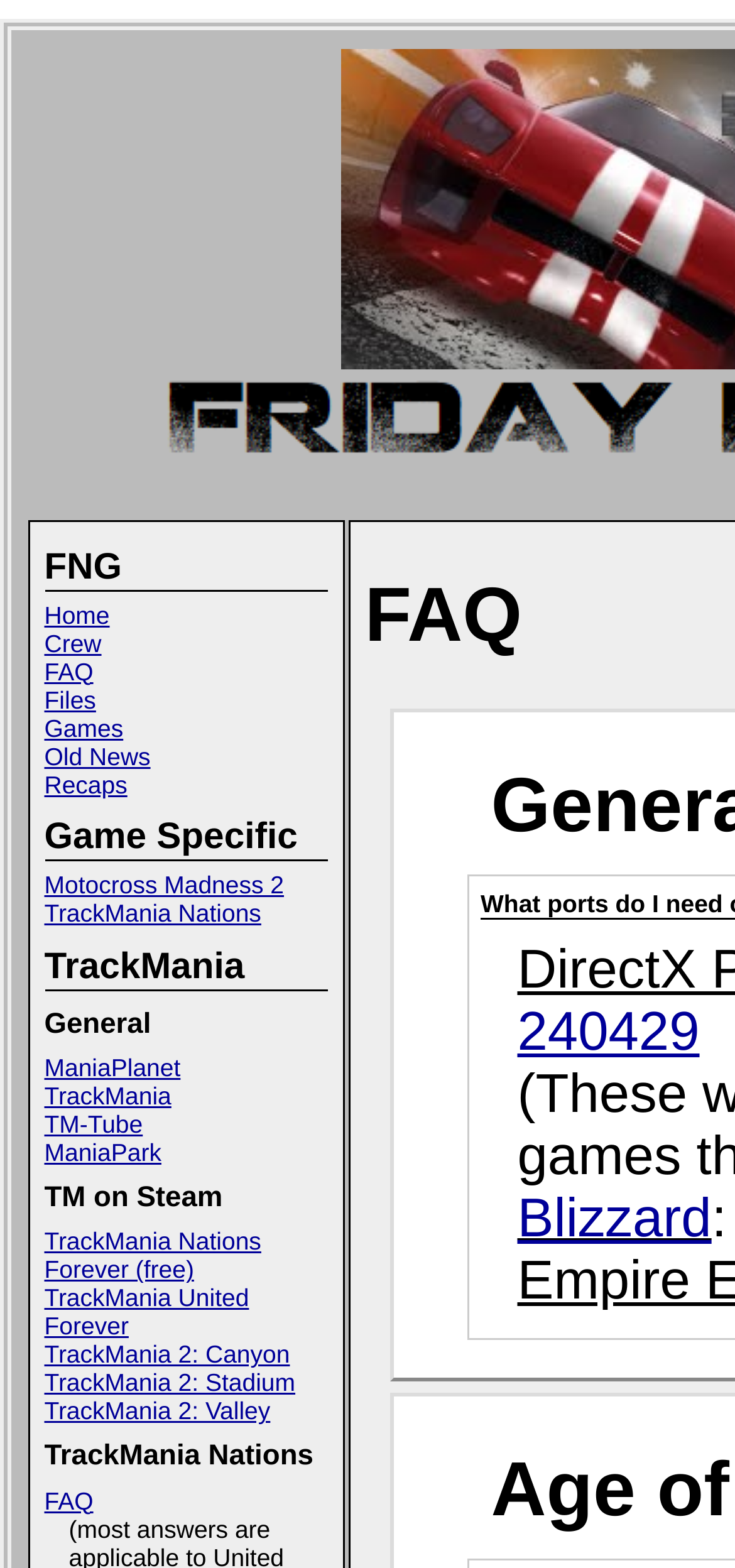Pinpoint the bounding box coordinates of the clickable element to carry out the following instruction: "Search for something."

None